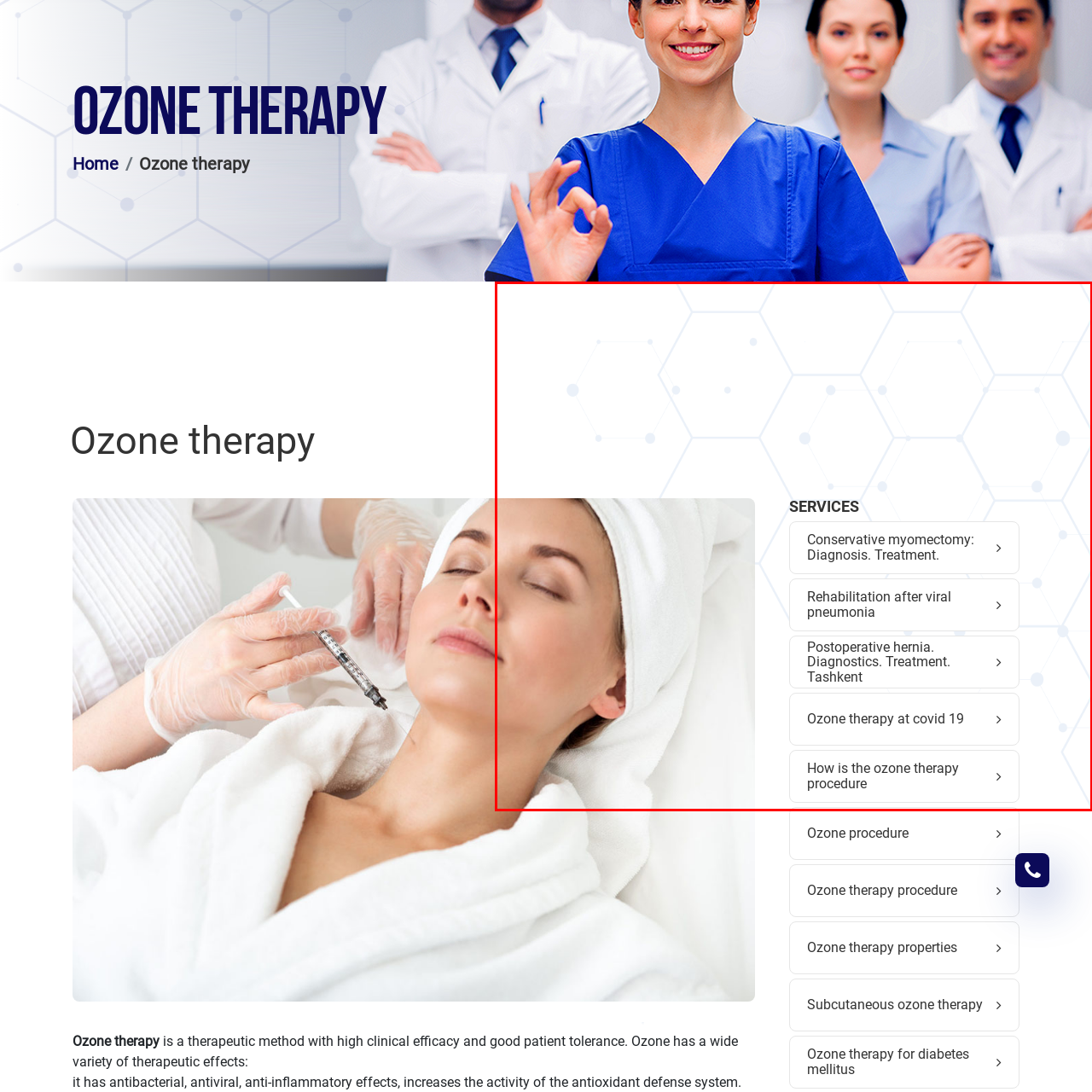Detail the scene within the red-bordered box in the image, including all relevant features and actions.

The image features a serene and therapeutic scene related to ozone therapy, showcasing a person with a relaxed expression, possibly during a treatment session. The individual is wrapped in a soft towel, suggesting comfort and tranquility. In the background, a clean and modern aesthetic is evident, with geometric shapes and a light color palette enhancing the sense of calm. 

Adjacent to the image, there is a section titled "SERVICES," which lists various medical services including "Conservative myomectomy: Diagnosis. Treatment," "Rehabilitation after viral pneumonia," and specific details about ozone therapy in the context of COVID-19. This suggests that the image is part of a webpage focused on promoting ozone therapy and its therapeutic benefits, particularly highlighting its clinical efficacy and good patient tolerance.